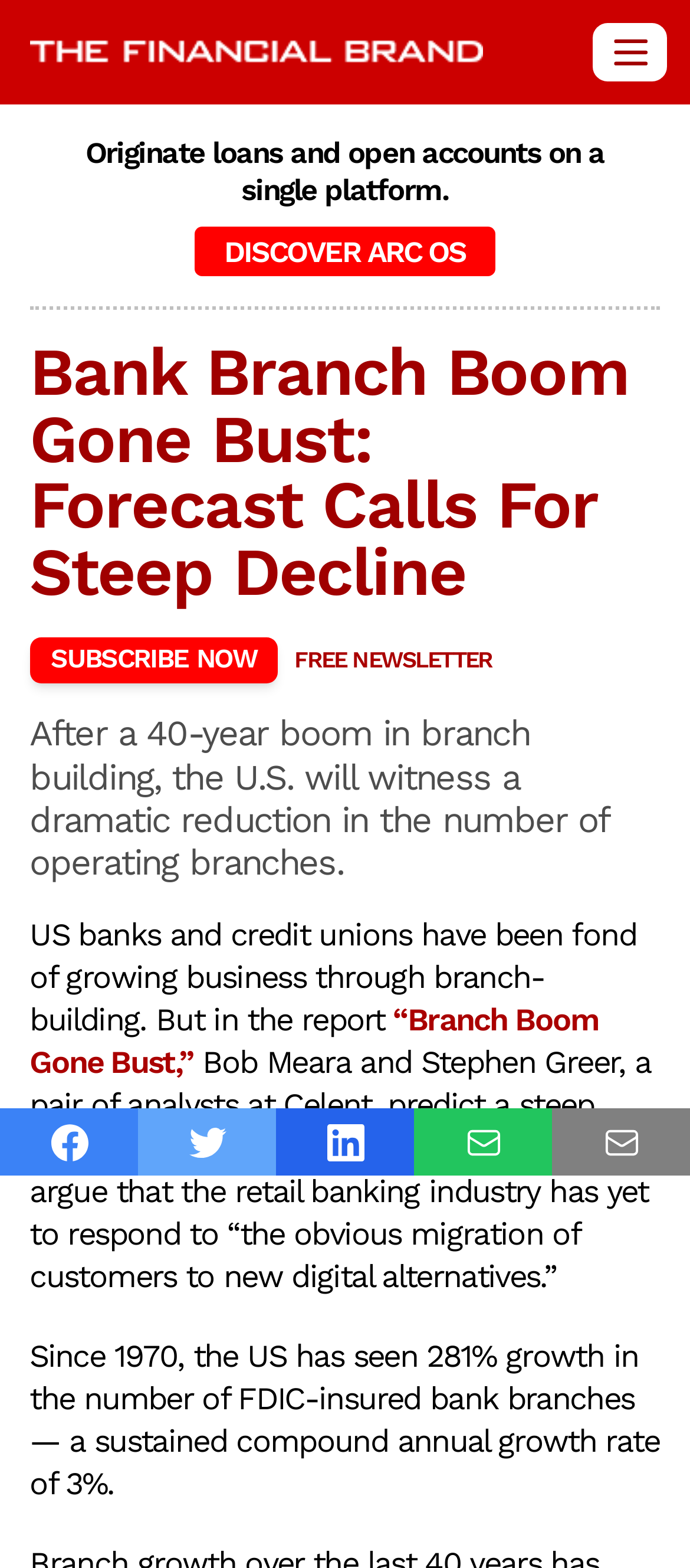Determine the bounding box coordinates of the UI element that matches the following description: "Facebook". The coordinates should be four float numbers between 0 and 1 in the format [left, top, right, bottom].

[0.0, 0.707, 0.2, 0.75]